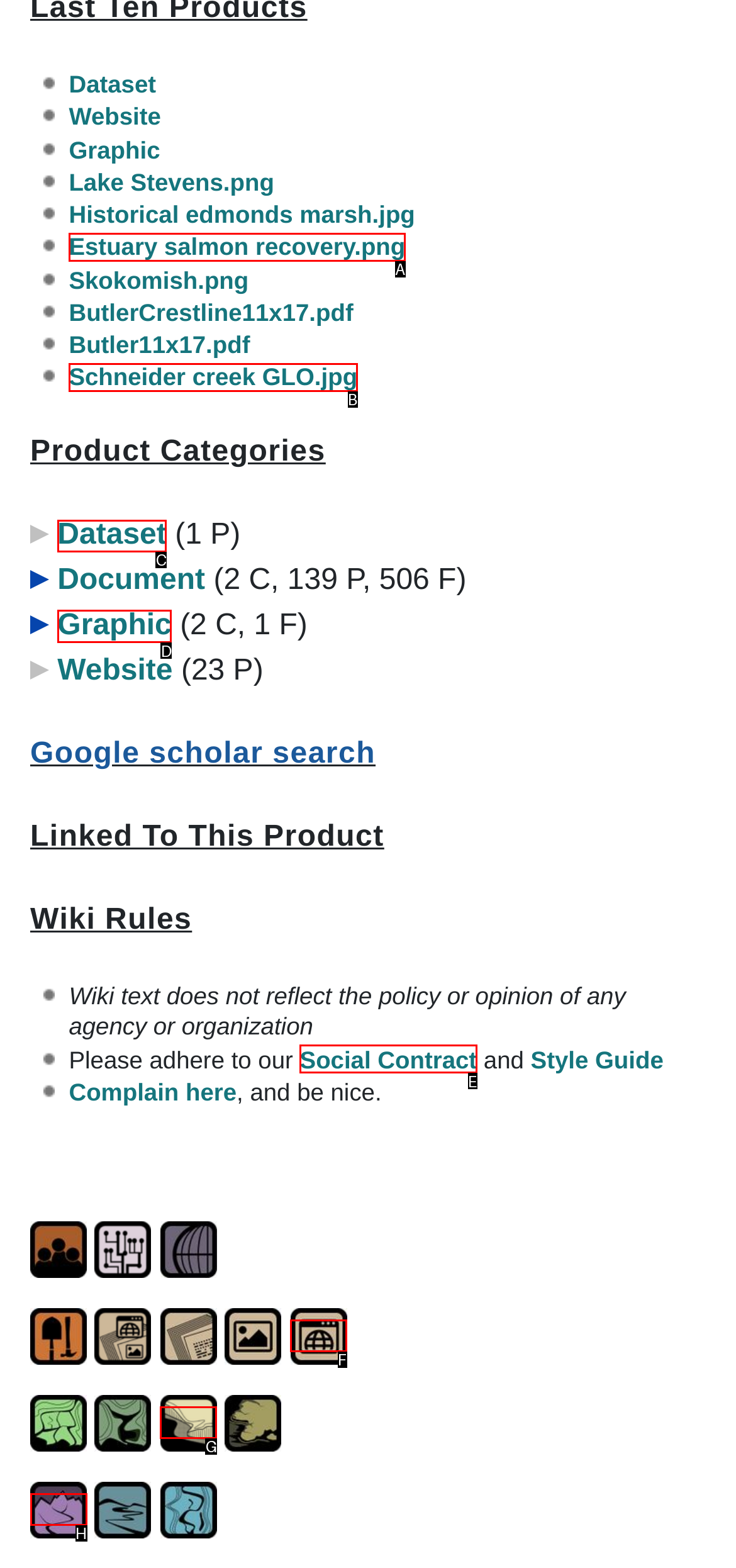Specify the letter of the UI element that should be clicked to achieve the following: View Graphic
Provide the corresponding letter from the choices given.

D